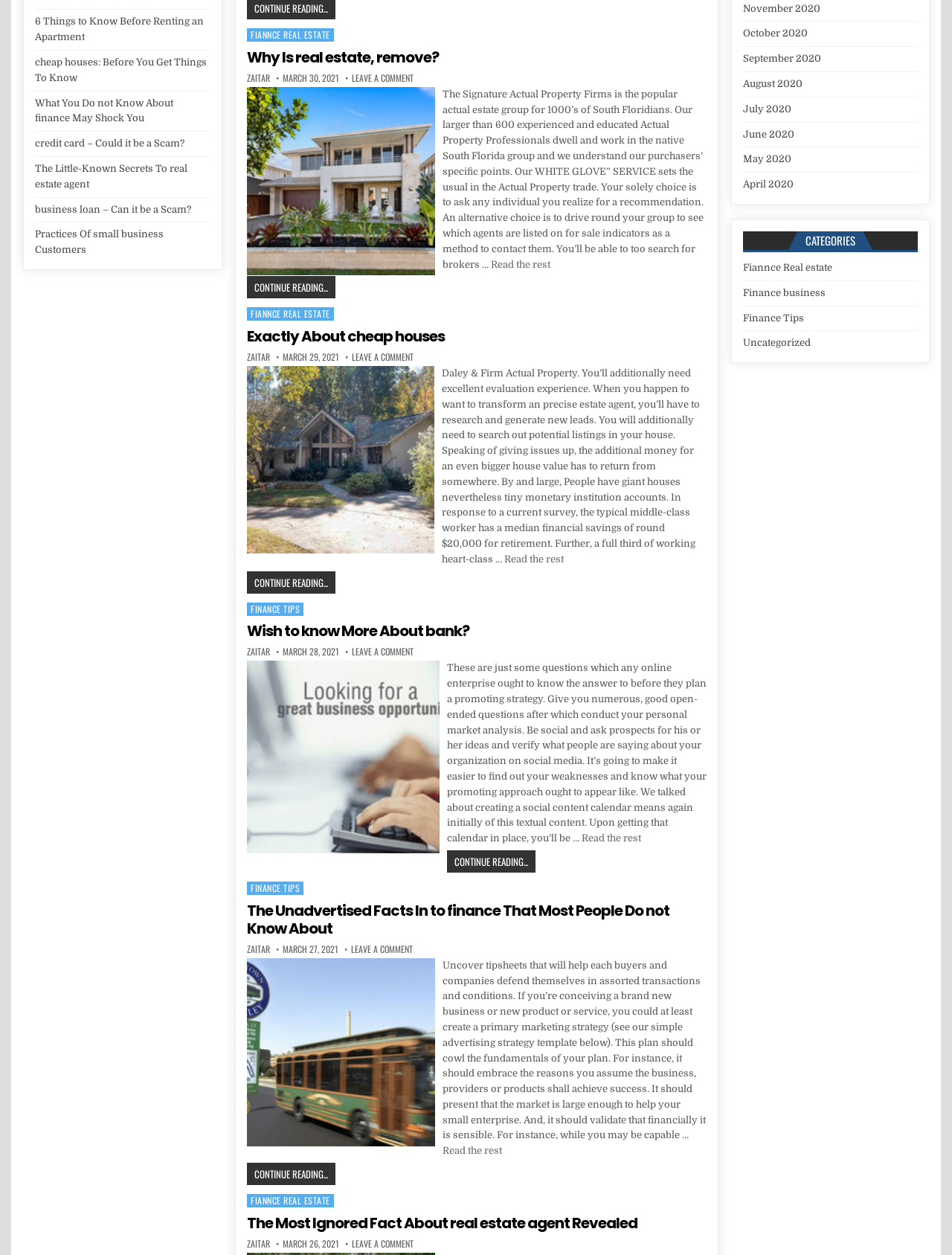Locate the bounding box for the described UI element: "Exactly About cheap houses". Ensure the coordinates are four float numbers between 0 and 1, formatted as [left, top, right, bottom].

[0.26, 0.26, 0.467, 0.276]